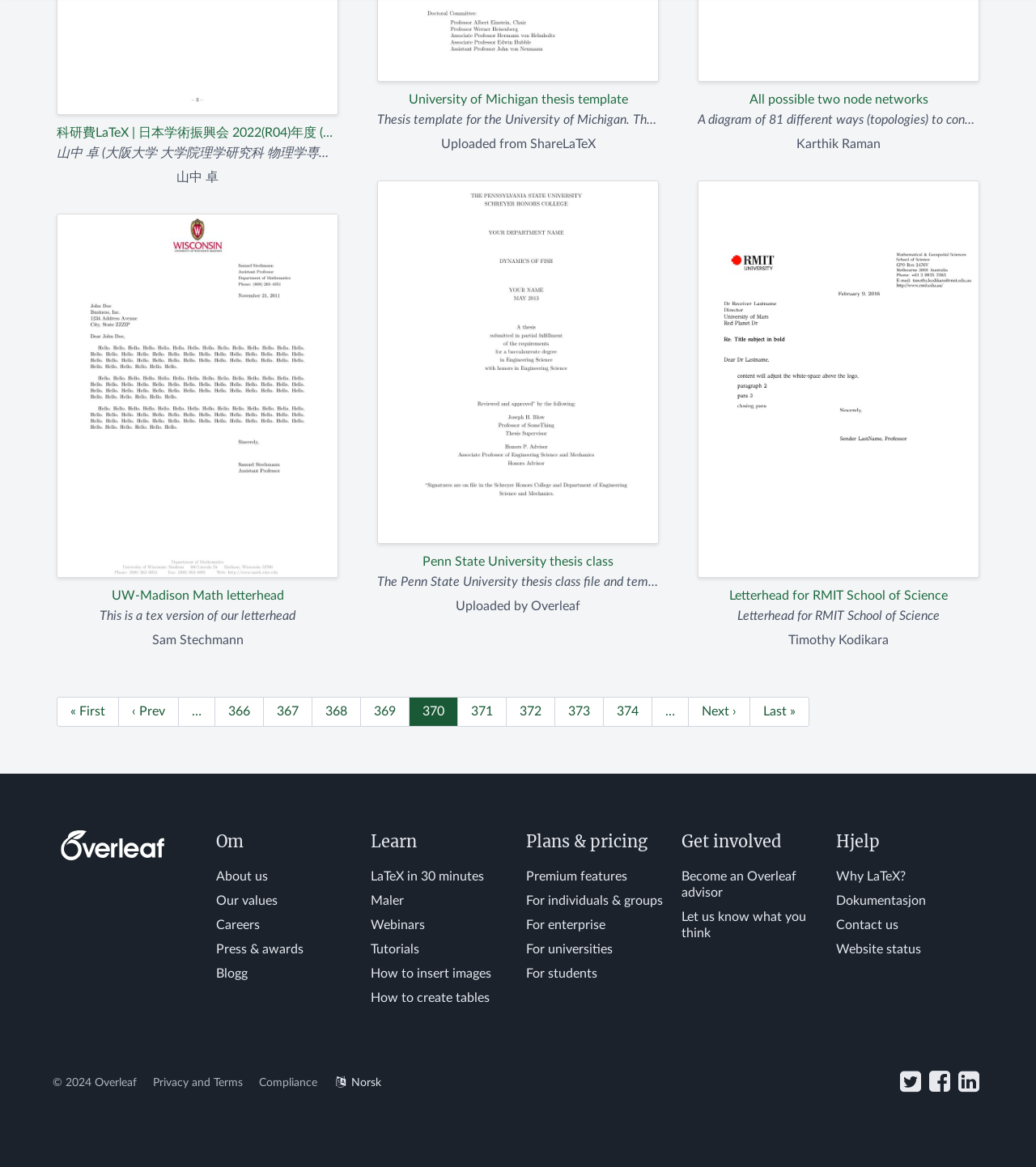Please determine the bounding box coordinates of the section I need to click to accomplish this instruction: "Upload a document from ShareLaTeX".

[0.425, 0.118, 0.575, 0.129]